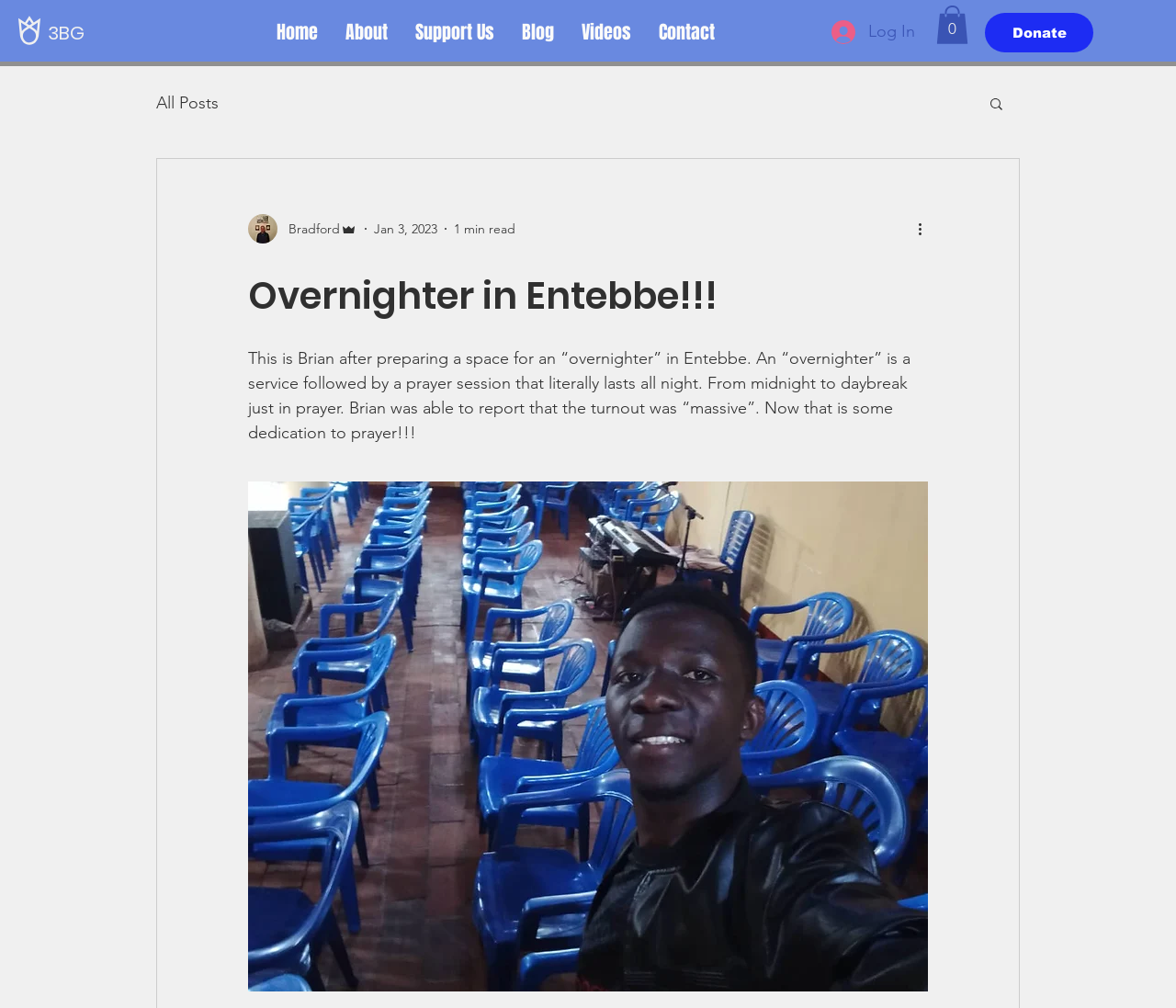What is the date of the article?
With the help of the image, please provide a detailed response to the question.

I found the date information under the article heading, which is 'Jan 3, 2023'. Therefore, the article was published on January 3, 2023.